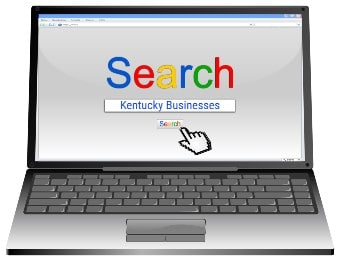What is the focus of the search?
Answer the question with detailed information derived from the image.

Below the search bar, the phrase 'Kentucky Businesses' is displayed, indicating that the search is focused on finding local businesses in Kentucky, which is in line with the theme of connecting individuals with local services as highlighted in the Kentucky Business Directory.